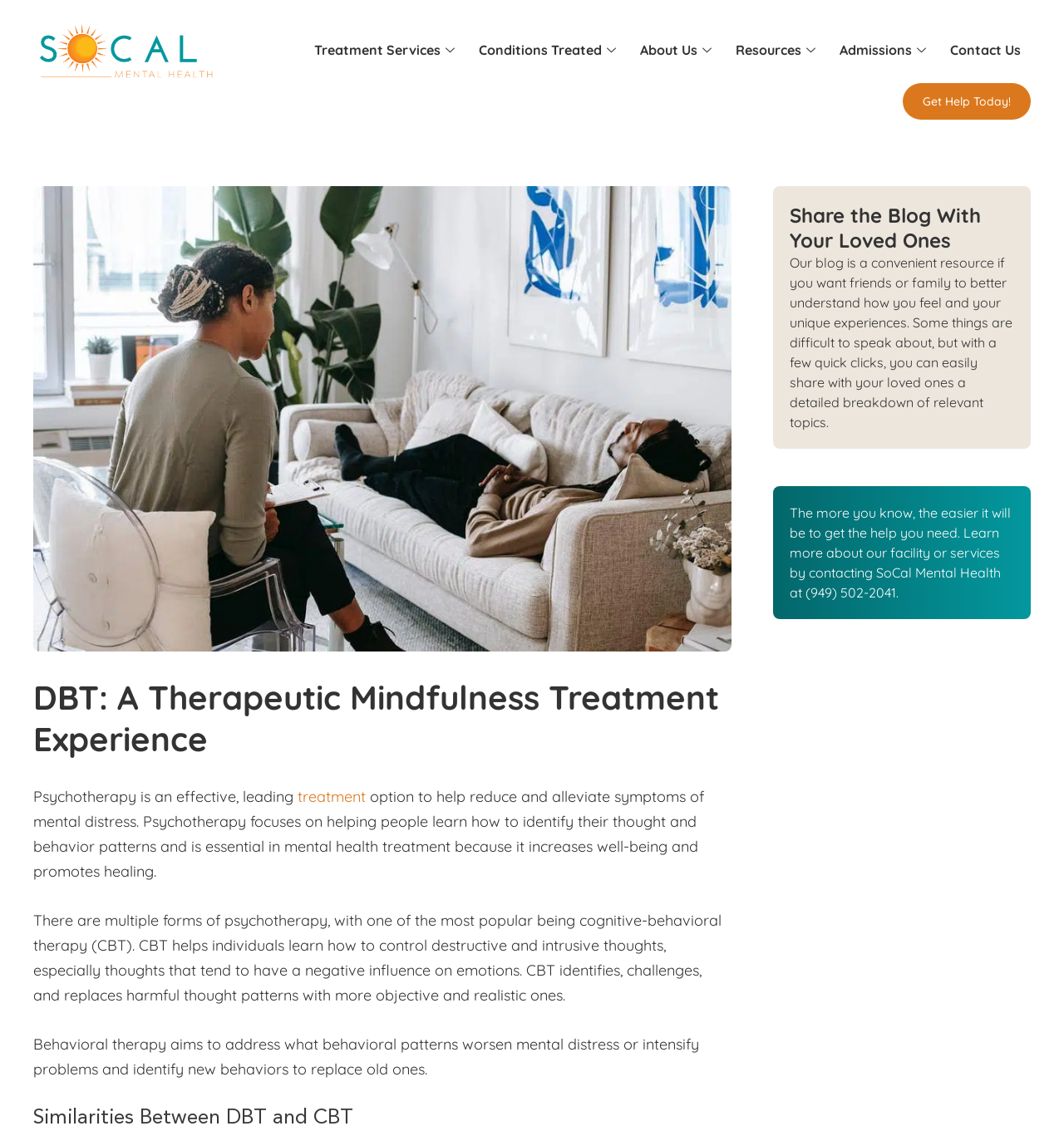Can you show the bounding box coordinates of the region to click on to complete the task described in the instruction: "Click the SoCal MH Logo"?

[0.031, 0.015, 0.206, 0.079]